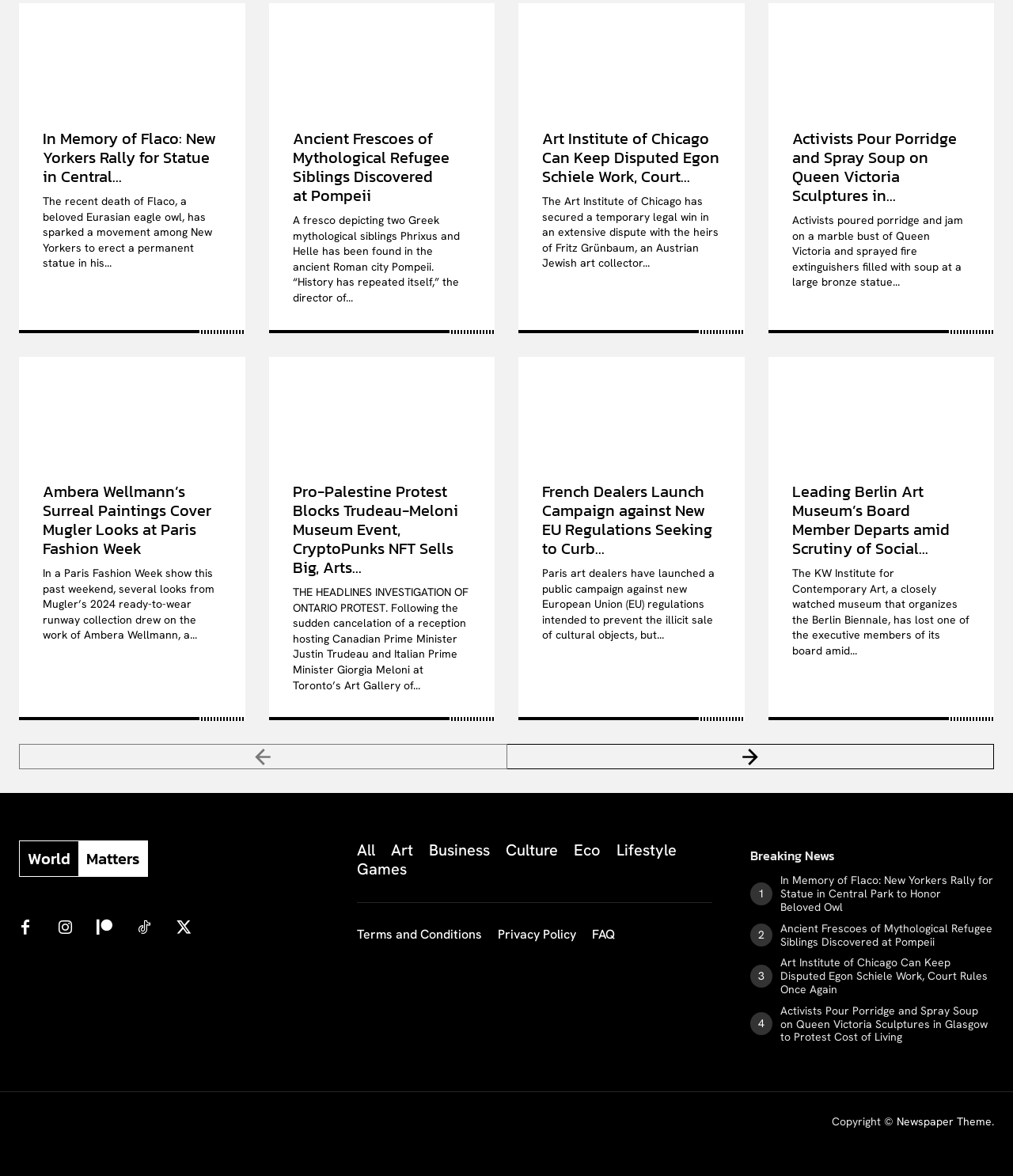Determine the bounding box coordinates of the region that needs to be clicked to achieve the task: "view the article about Flaco, the Eurasian eagle owl".

[0.042, 0.11, 0.218, 0.158]